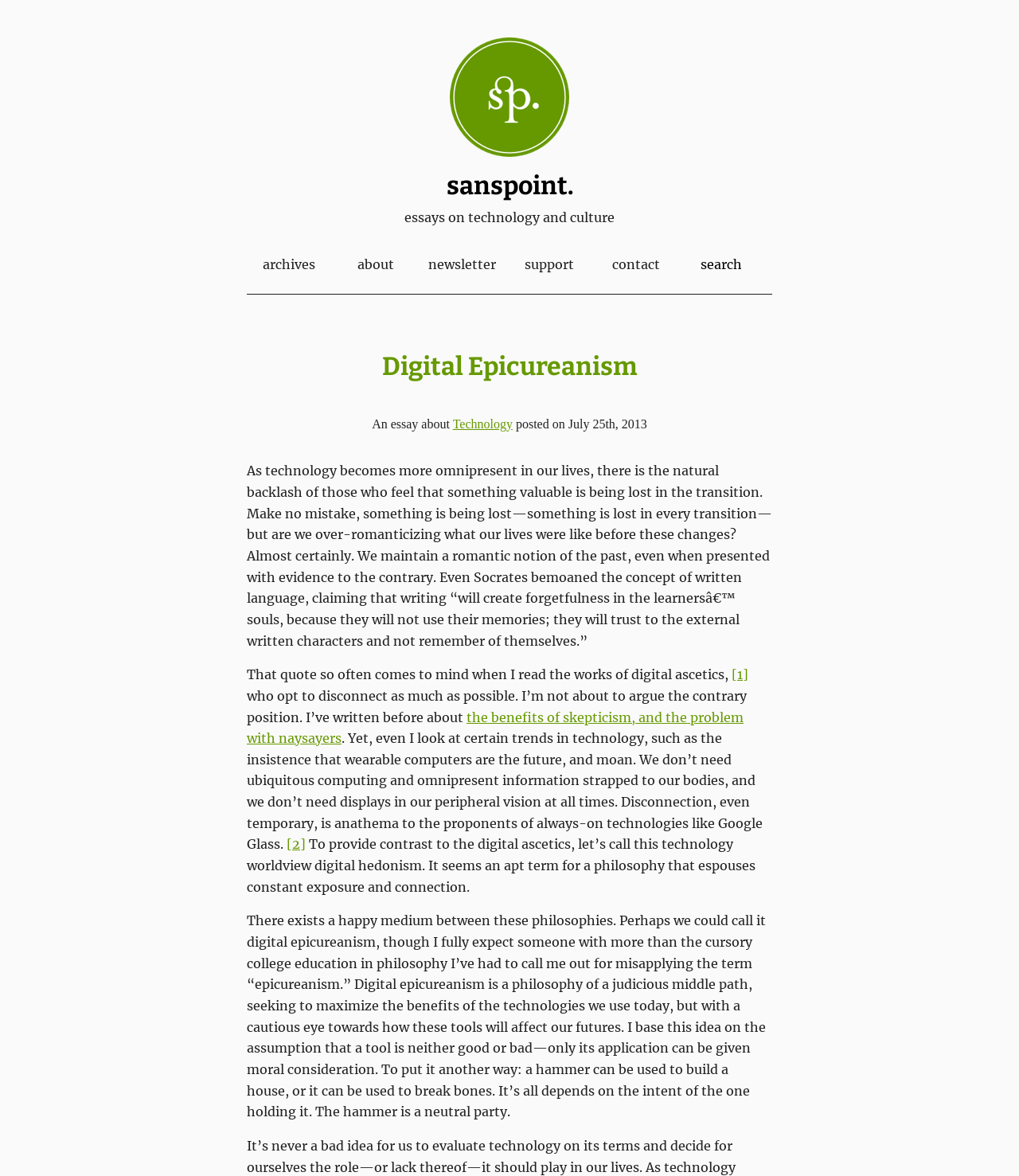Identify the bounding box coordinates for the region to click in order to carry out this instruction: "search for something". Provide the coordinates using four float numbers between 0 and 1, formatted as [left, top, right, bottom].

[0.665, 0.216, 0.75, 0.233]